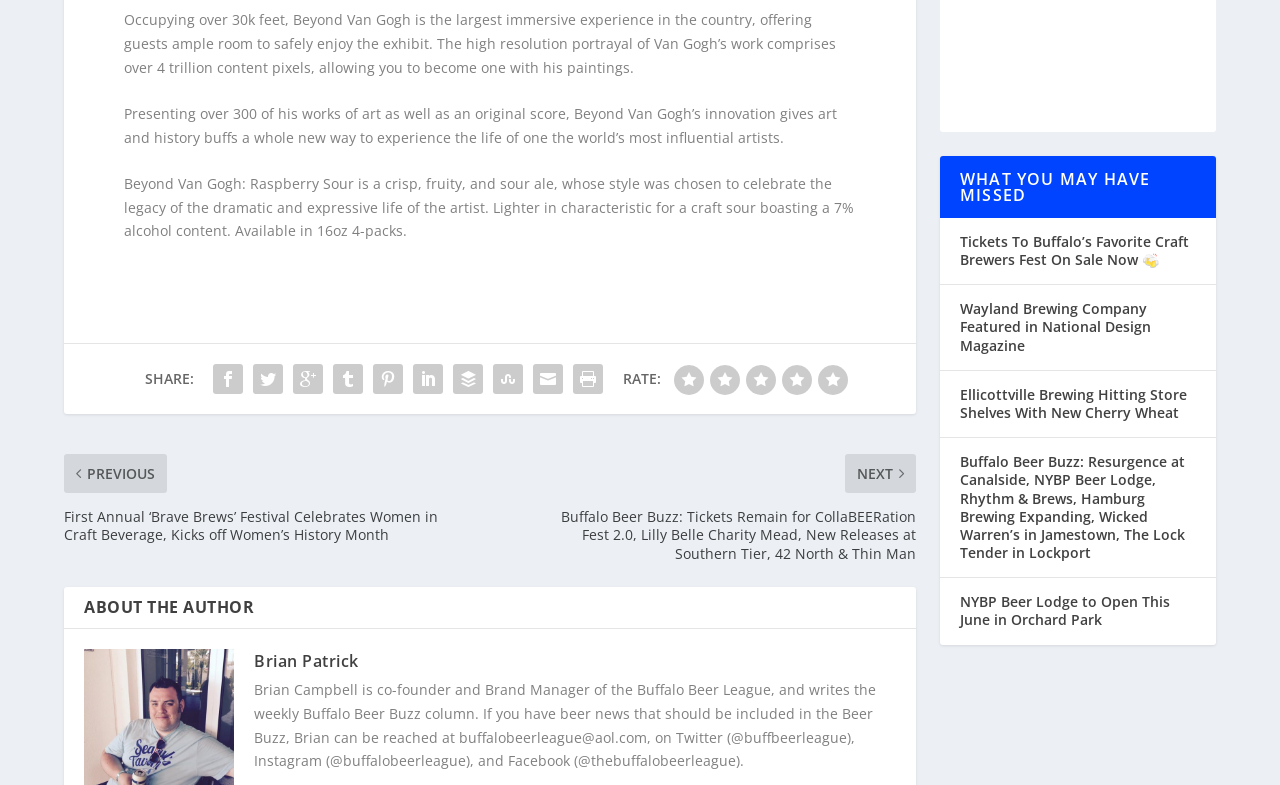Locate the bounding box coordinates of the region to be clicked to comply with the following instruction: "Click on the 'Blog' link". The coordinates must be four float numbers between 0 and 1, in the form [left, top, right, bottom].

None